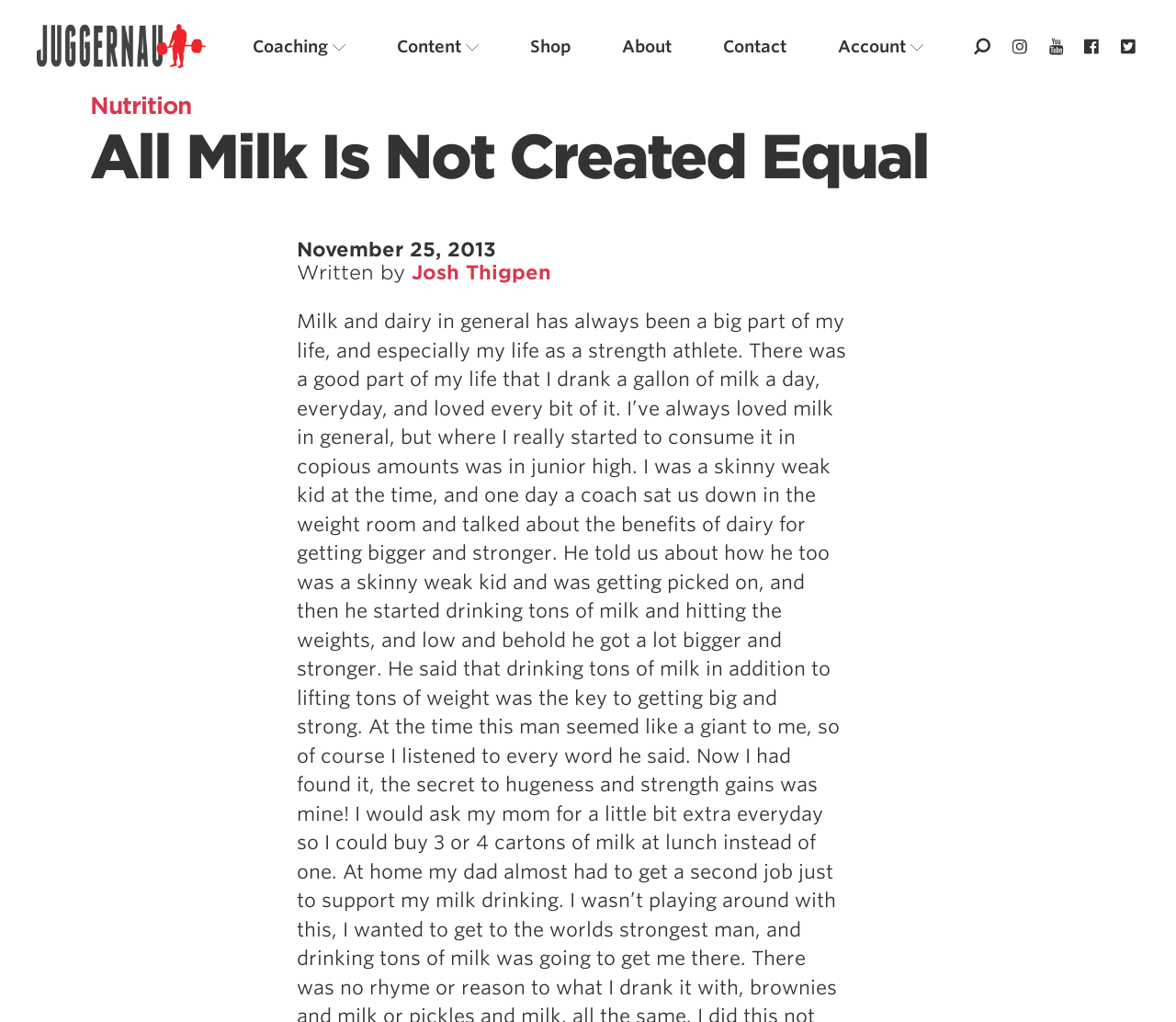Select the bounding box coordinates of the element I need to click to carry out the following instruction: "Search for something".

[0.168, 0.264, 0.637, 0.336]